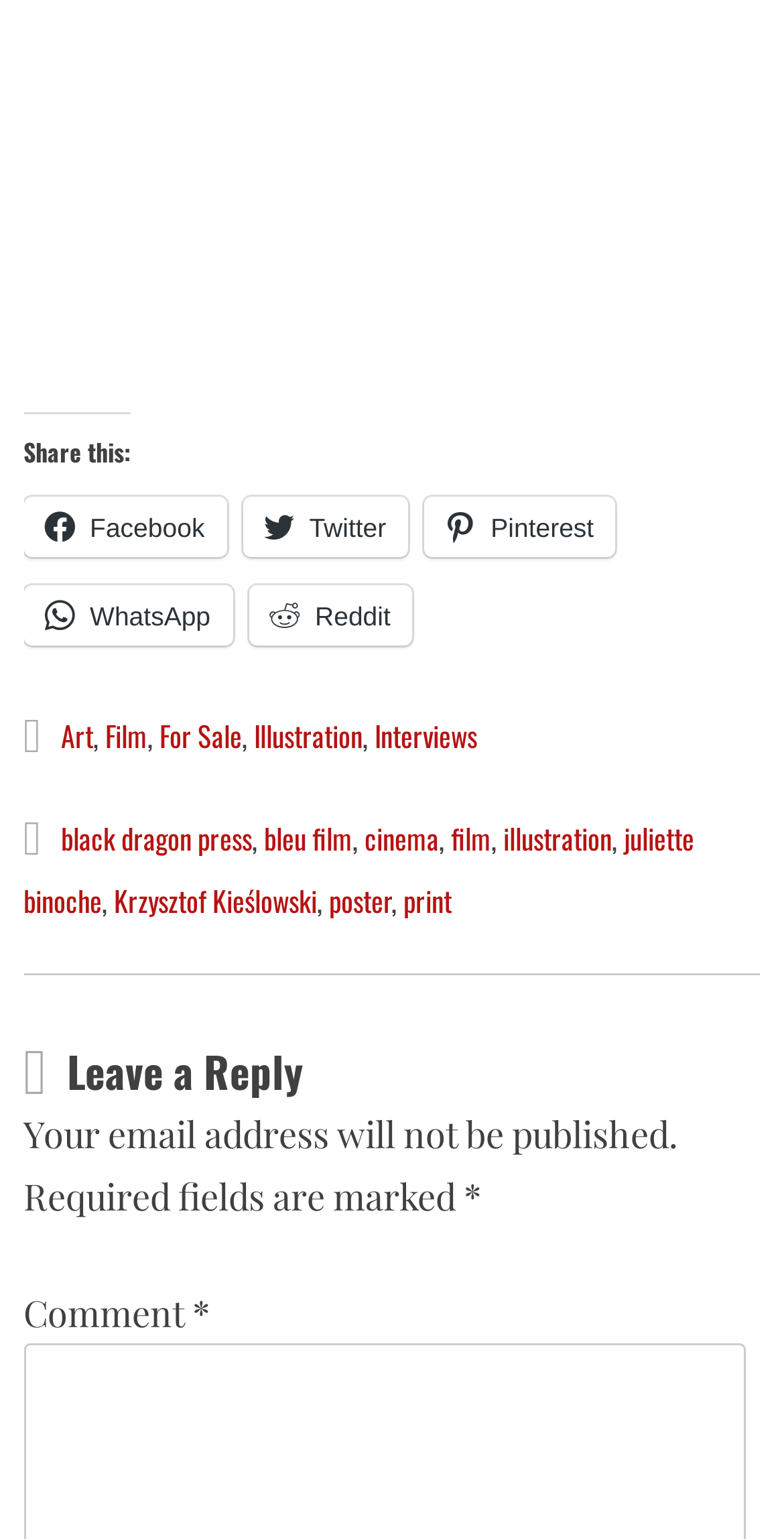How many social media platforms are available for sharing?
Answer the question with just one word or phrase using the image.

5